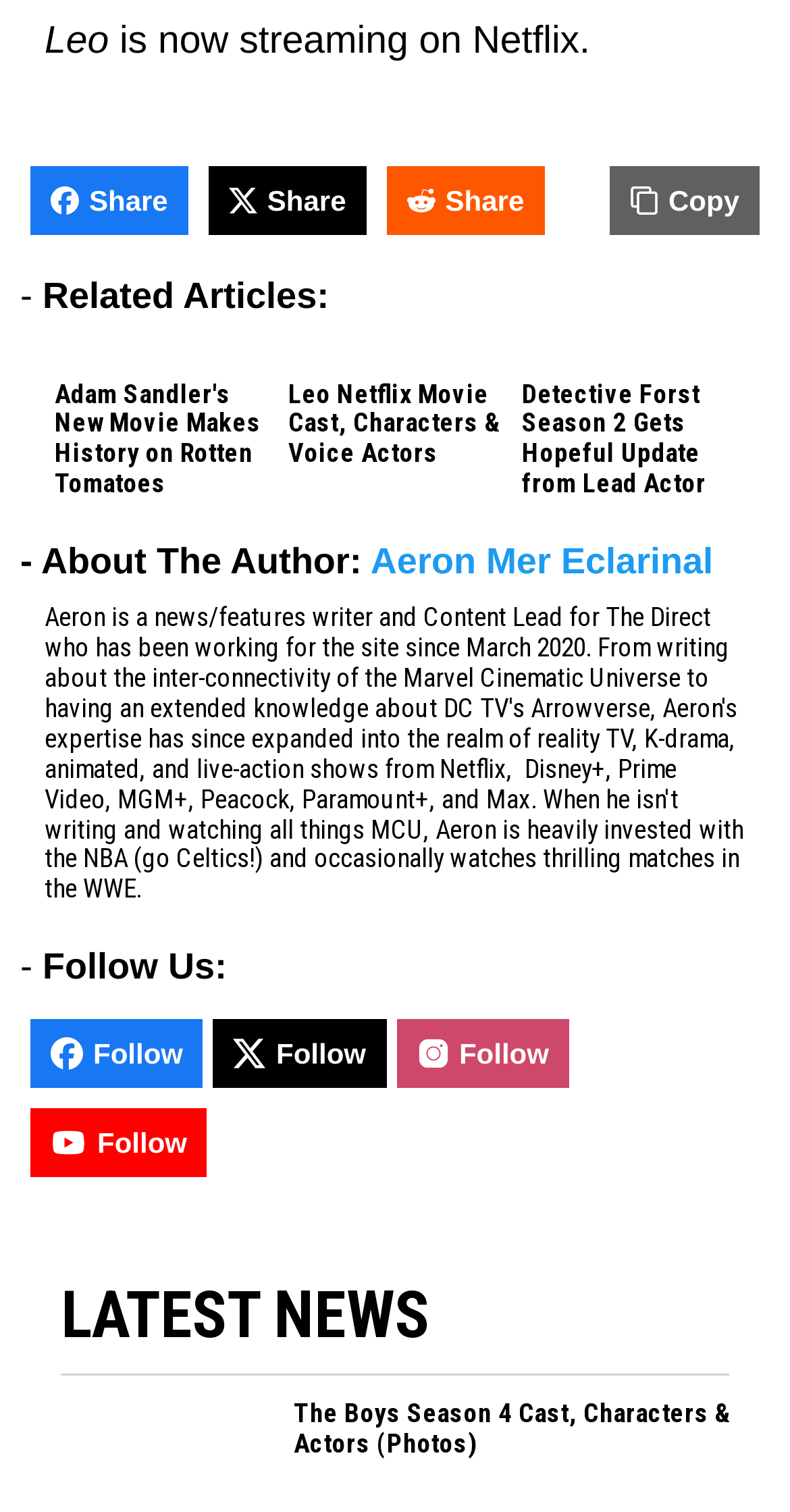Find and provide the bounding box coordinates for the UI element described here: ".st0{fill-rule:evenodd;clip-rule:evenodd;} Copy". The coordinates should be given as four float numbers between 0 and 1: [left, top, right, bottom].

[0.772, 0.11, 0.962, 0.156]